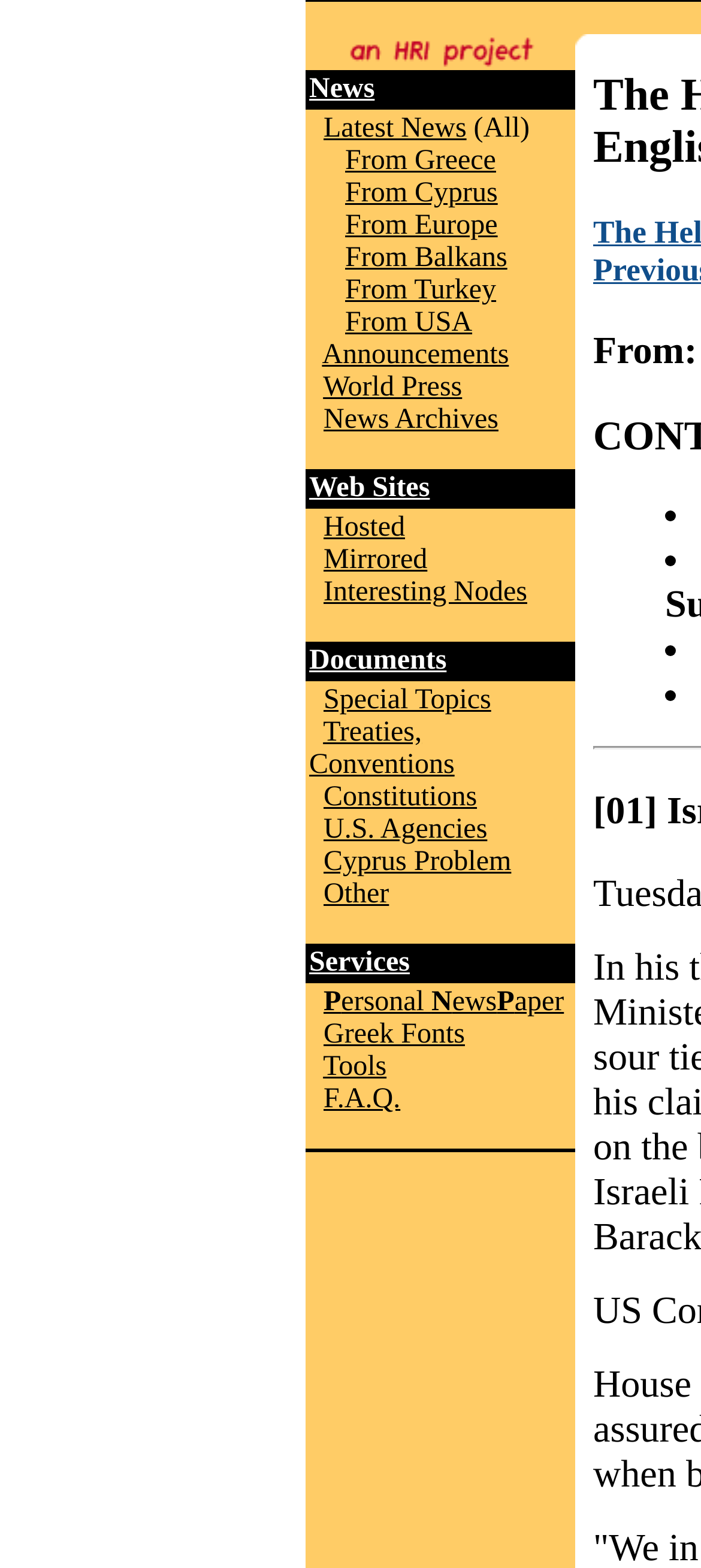Please provide the bounding box coordinate of the region that matches the element description: Web Sites. Coordinates should be in the format (top-left x, top-left y, bottom-right x, bottom-right y) and all values should be between 0 and 1.

[0.441, 0.056, 0.613, 0.076]